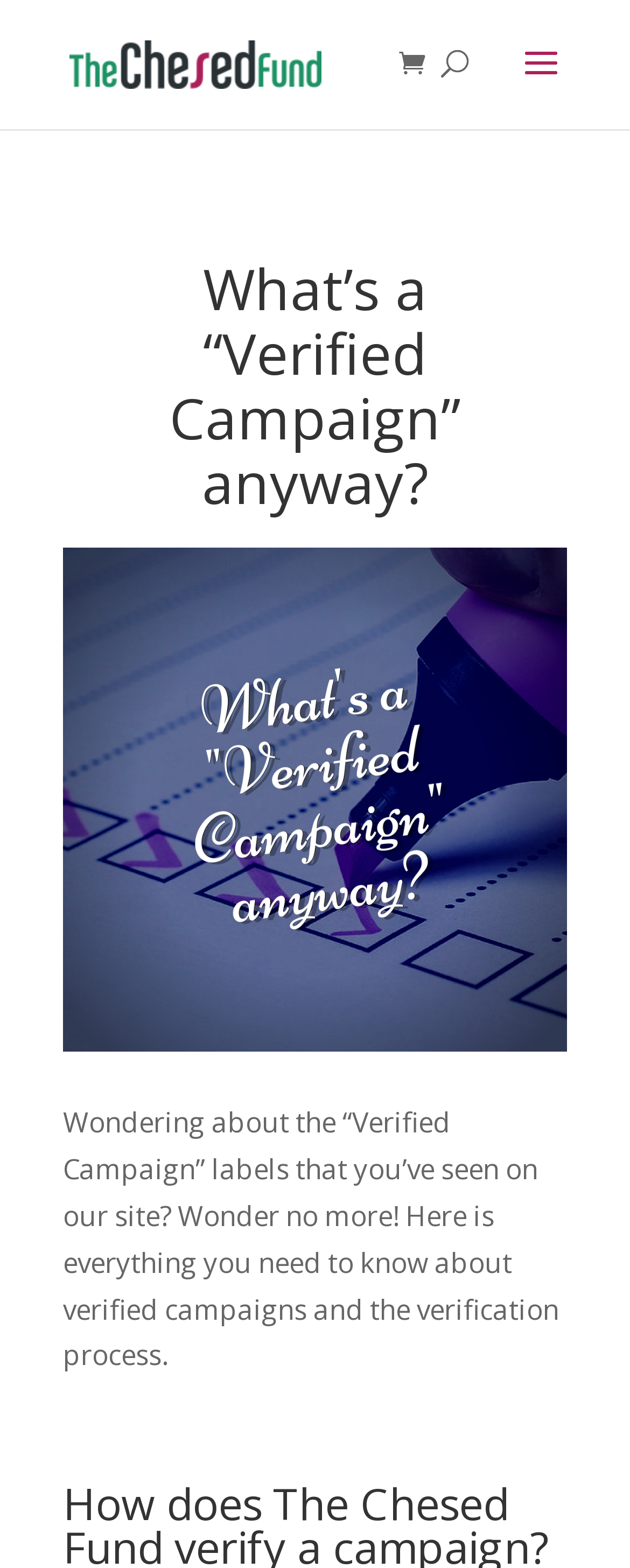Please provide a brief answer to the question using only one word or phrase: 
What is the color of the background?

White